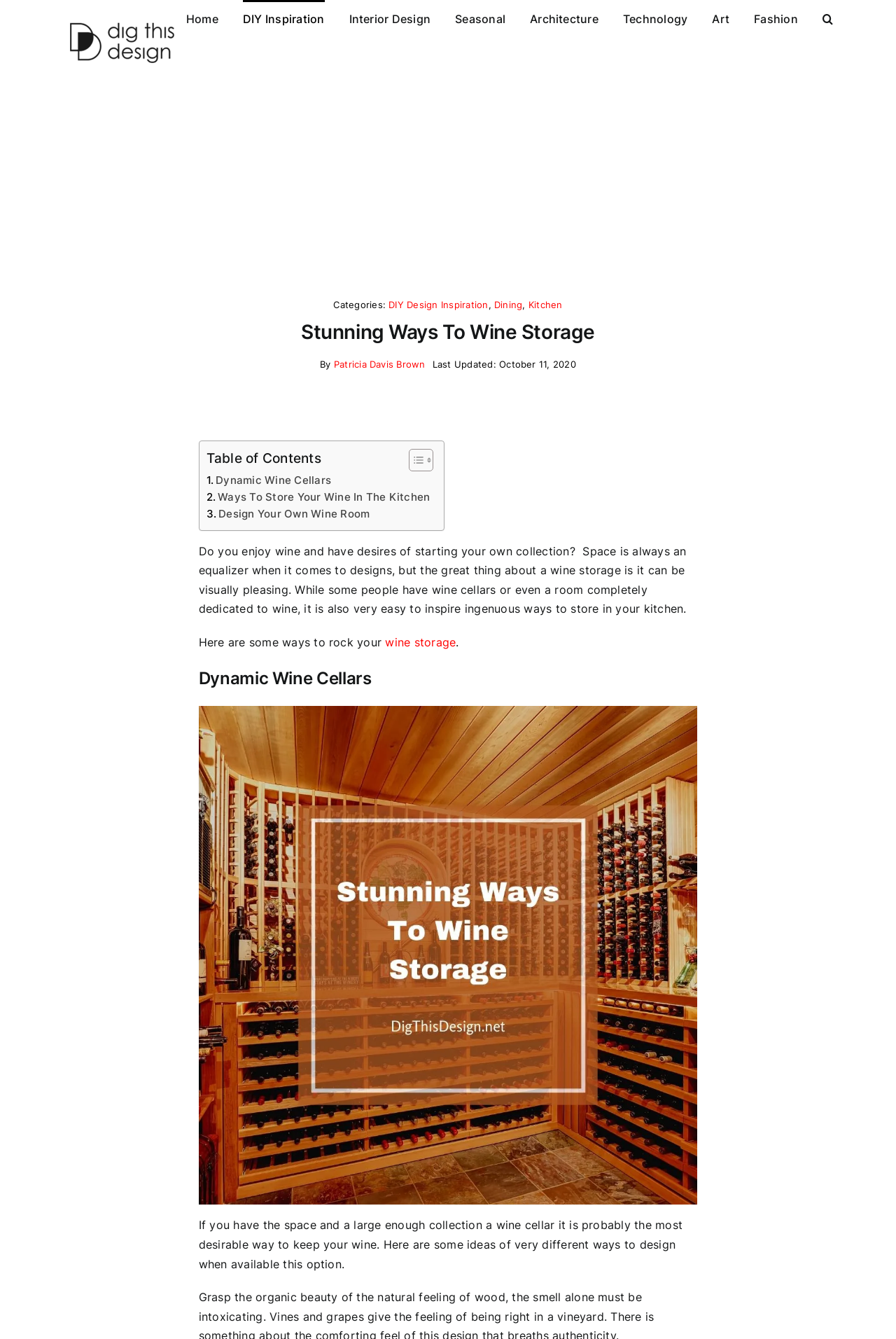Please identify the bounding box coordinates of the element's region that should be clicked to execute the following instruction: "Click the 'Home' link in the main menu". The bounding box coordinates must be four float numbers between 0 and 1, i.e., [left, top, right, bottom].

[0.208, 0.0, 0.244, 0.026]